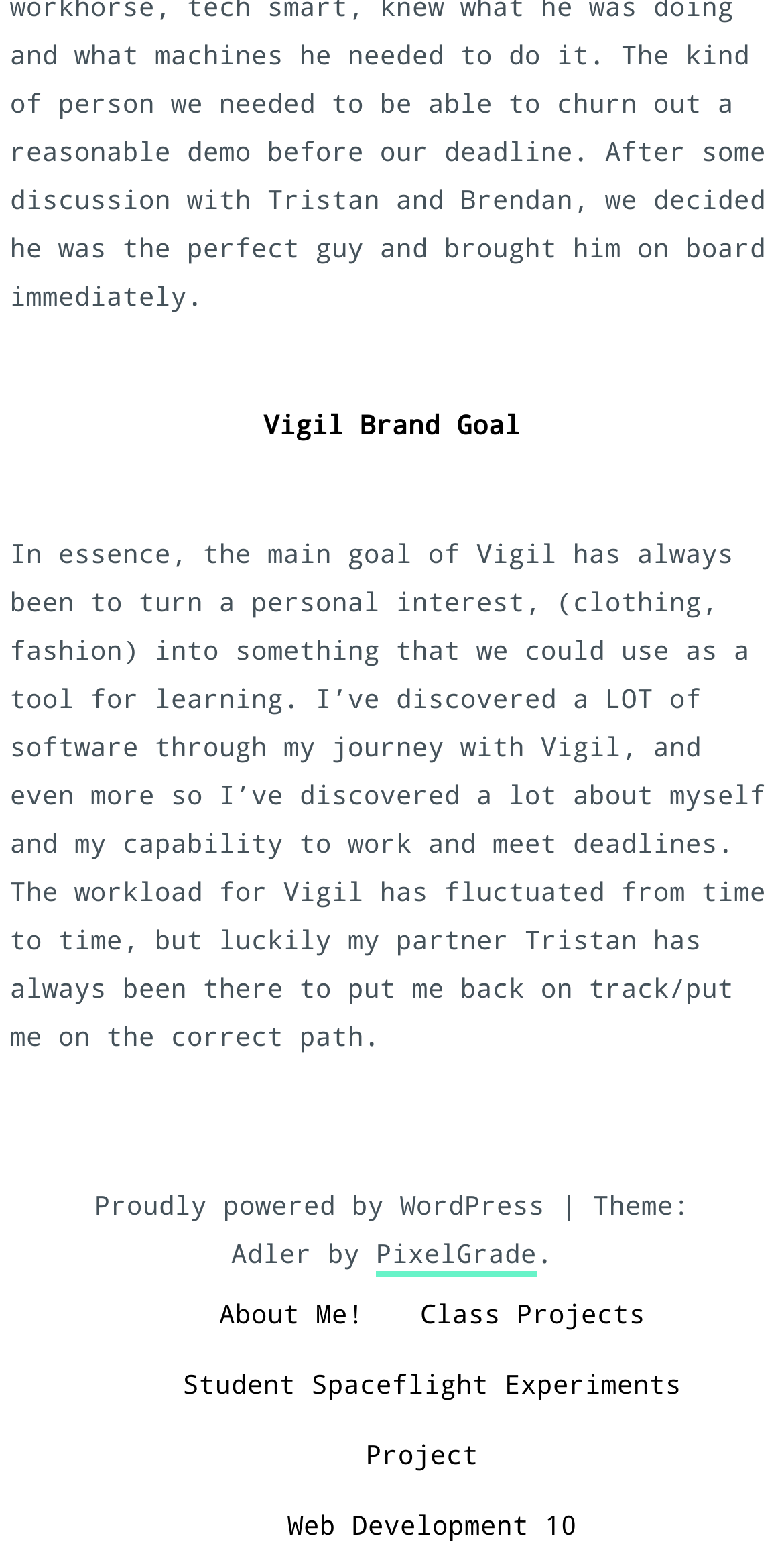Refer to the image and provide an in-depth answer to the question:
What is the main goal of Vigil?

The main goal of Vigil is mentioned in the StaticText element with the text 'Vigil Brand Goal'. The description below it explains that the goal is to turn a personal interest, specifically clothing and fashion, into a tool for learning.